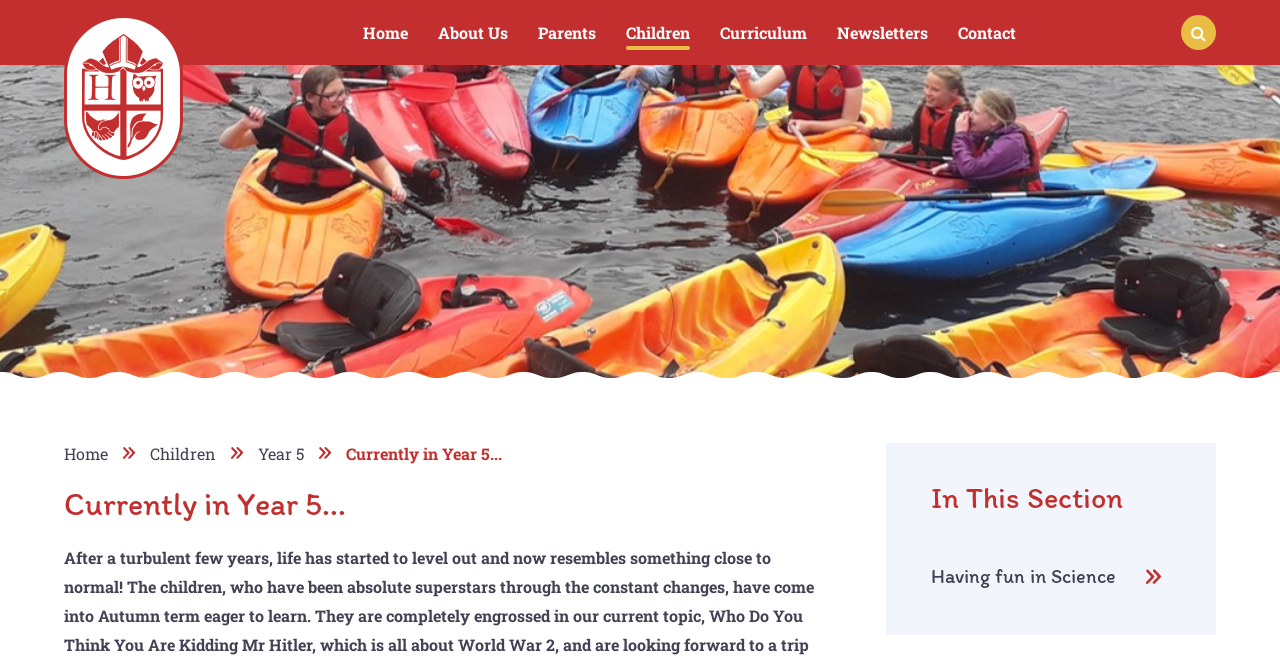Locate the bounding box coordinates of the element that should be clicked to execute the following instruction: "Read 'Having fun in Science' article".

[0.727, 0.838, 0.915, 0.894]